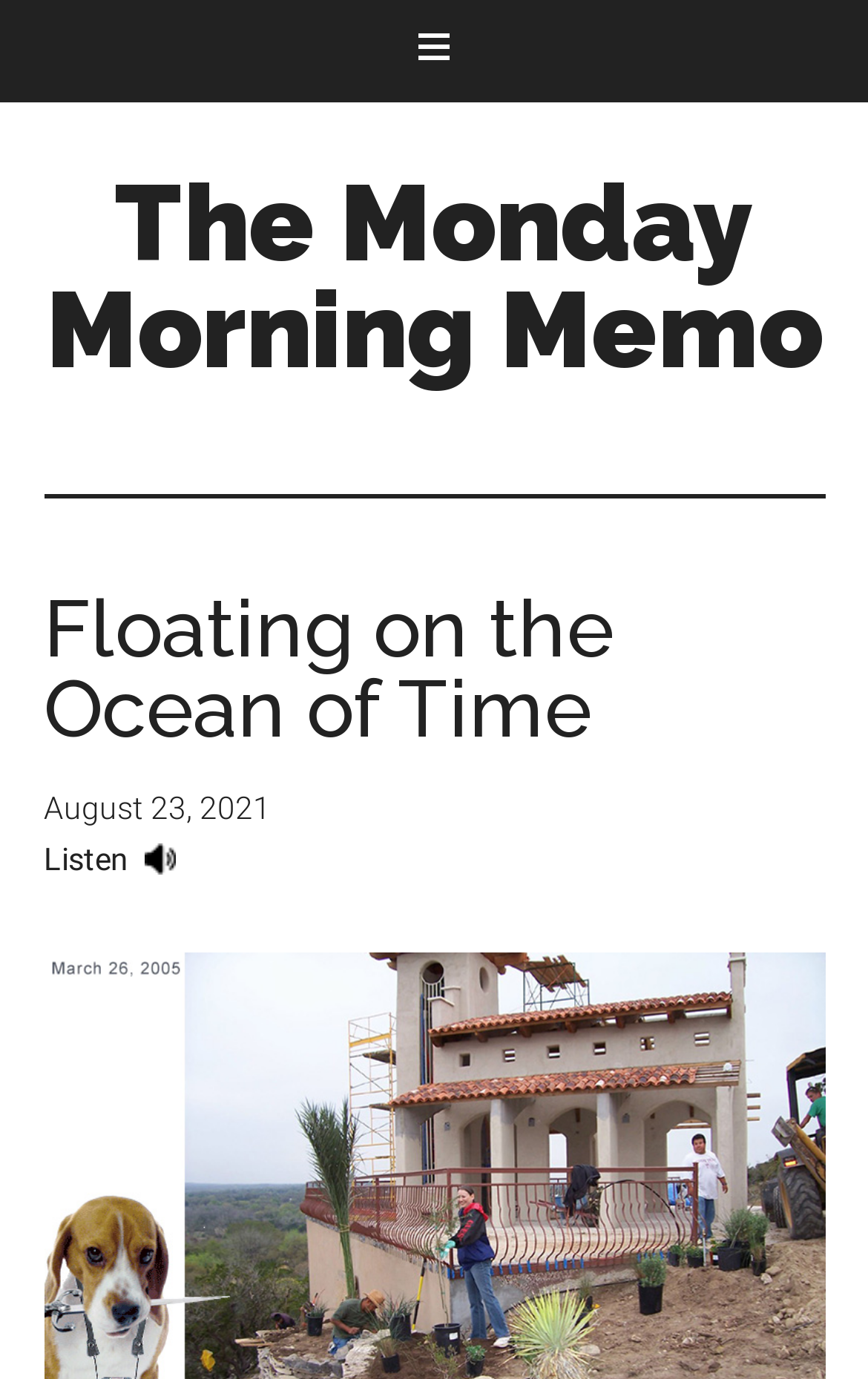Extract the main heading from the webpage content.

Floating on the Ocean of Time